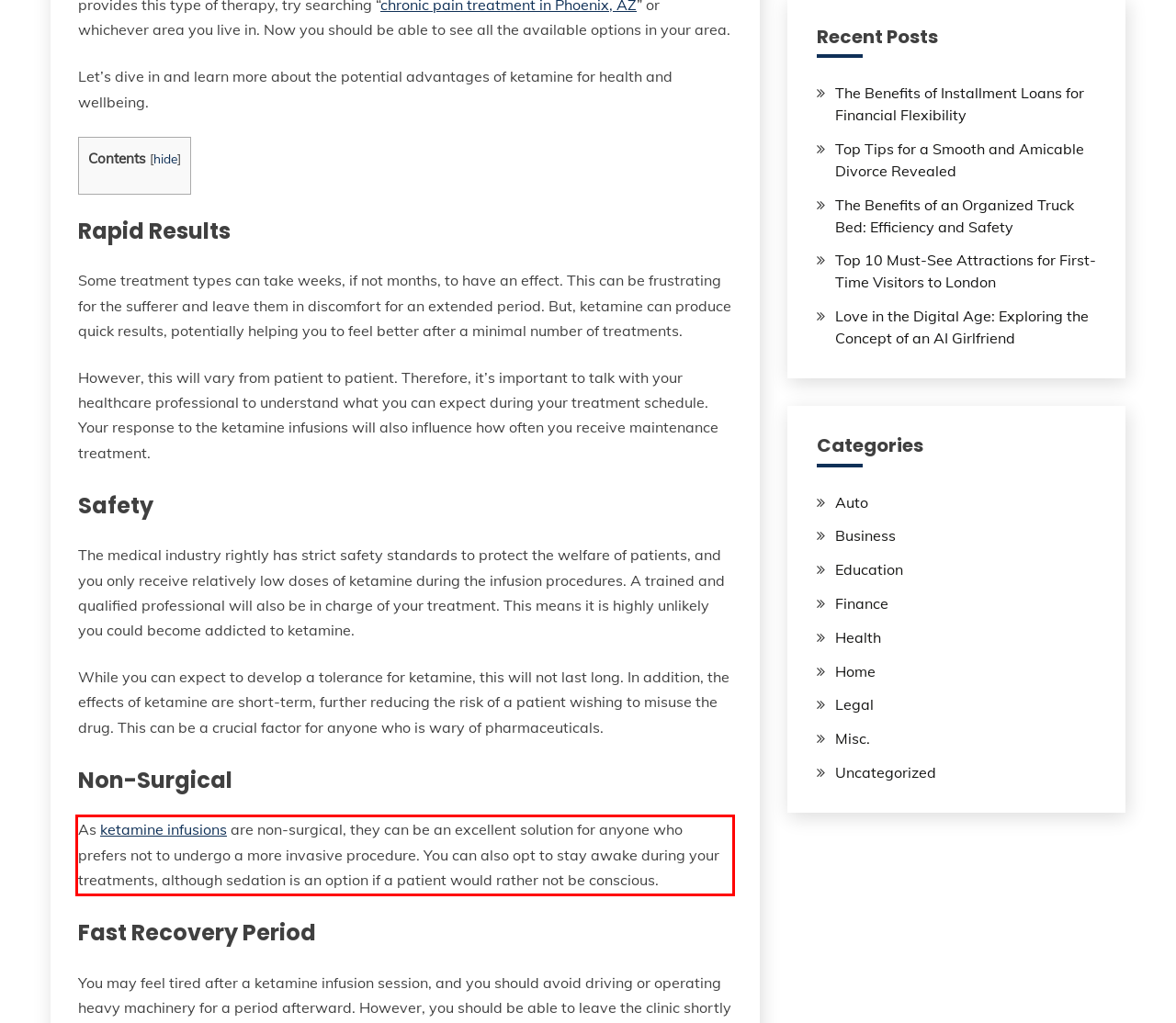Please examine the webpage screenshot containing a red bounding box and use OCR to recognize and output the text inside the red bounding box.

As ketamine infusions are non-surgical, they can be an excellent solution for anyone who prefers not to undergo a more invasive procedure. You can also opt to stay awake during your treatments, although sedation is an option if a patient would rather not be conscious.